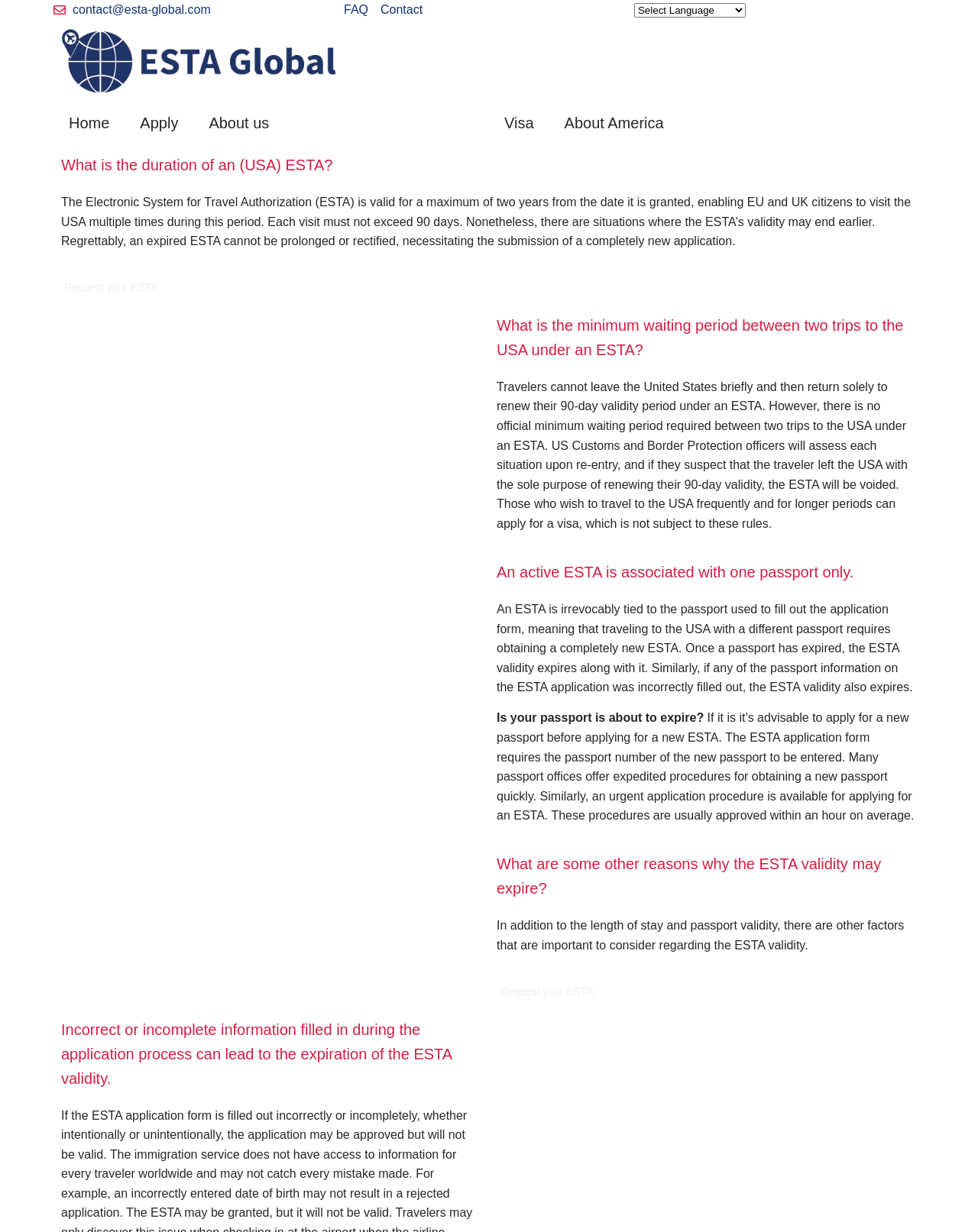Please determine the bounding box coordinates of the element's region to click in order to carry out the following instruction: "Request your ESTA". The coordinates should be four float numbers between 0 and 1, i.e., [left, top, right, bottom].

[0.062, 0.228, 0.161, 0.238]